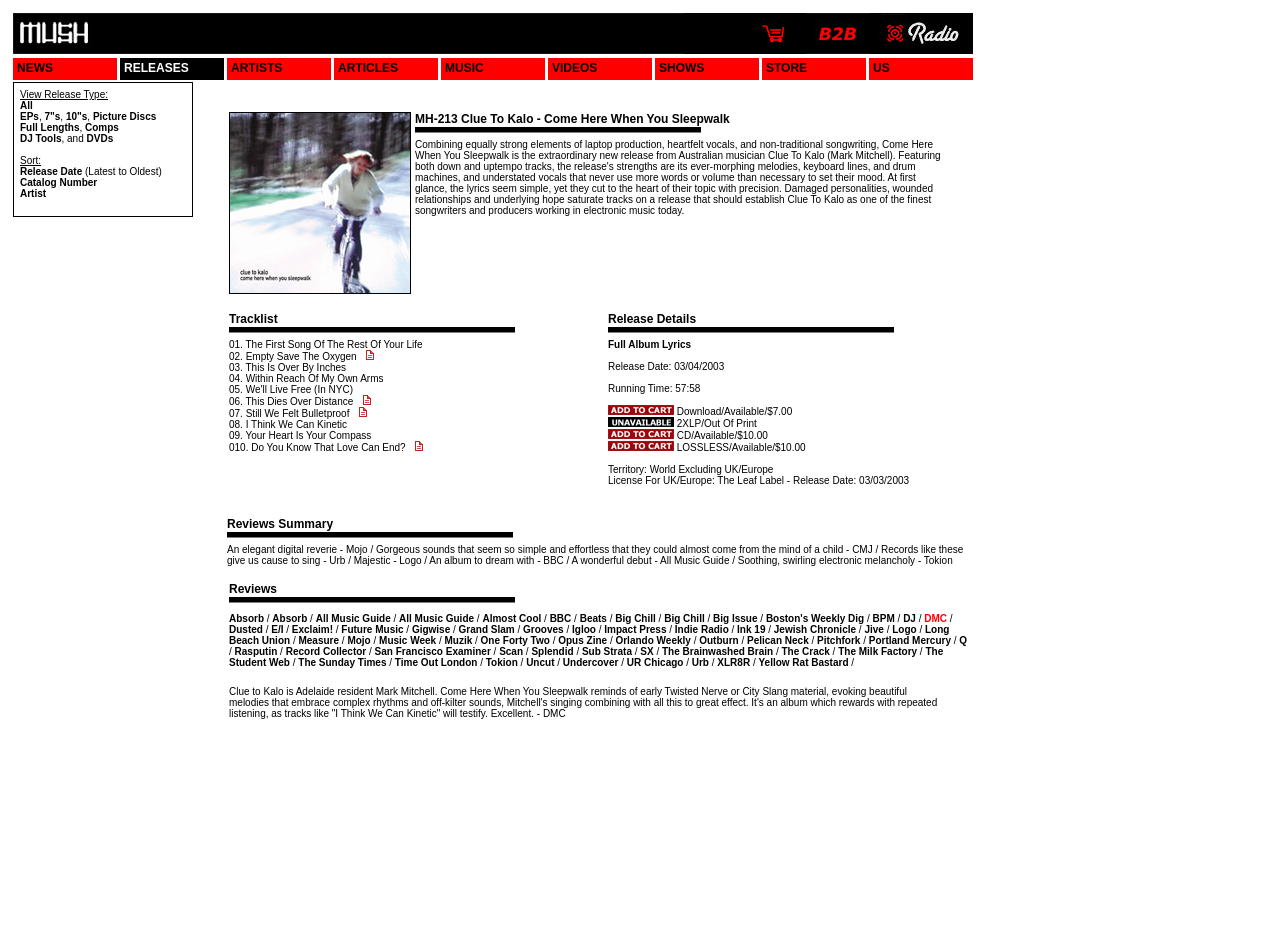How long is the album?
Please provide a comprehensive answer based on the details in the screenshot.

I found the running time of the album in the 'Release Details' section, which is listed as 'Running Time: 57:58'.